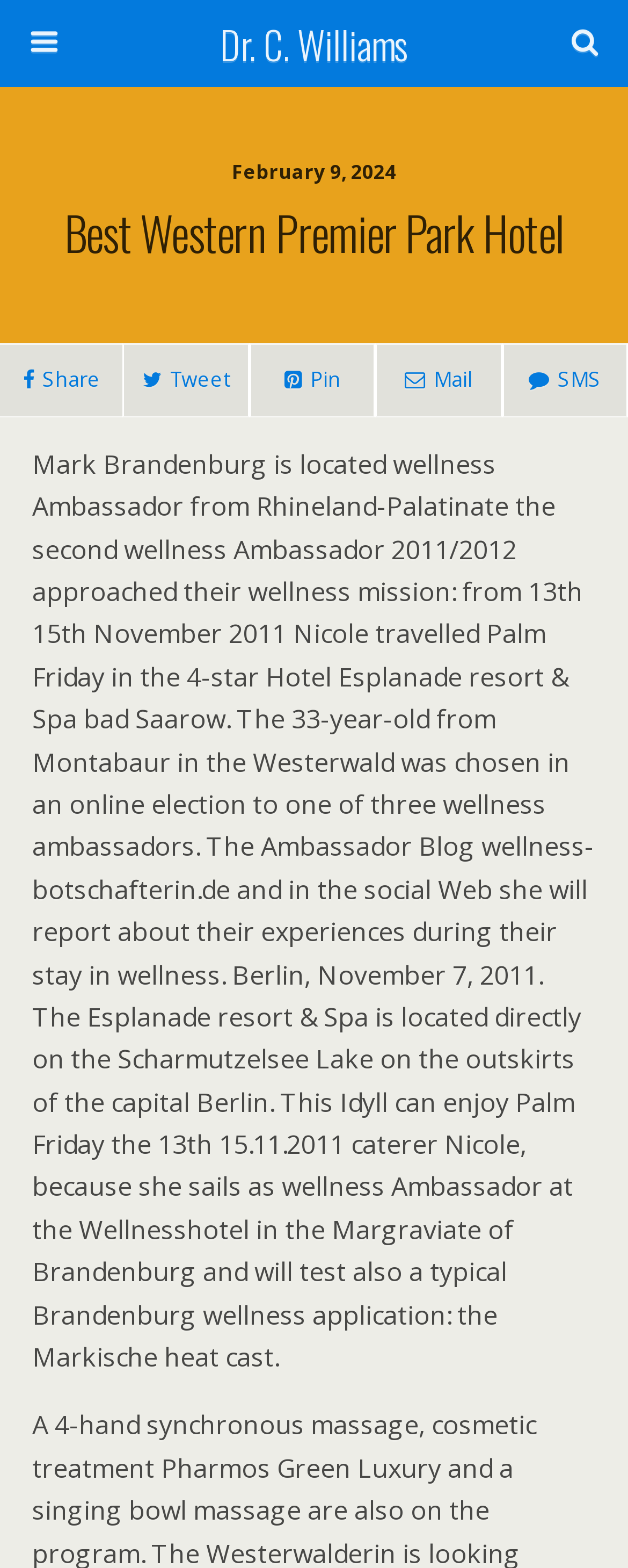Use a single word or phrase to answer the following:
What is the name of the hotel mentioned?

Best Western Premier Park Hotel